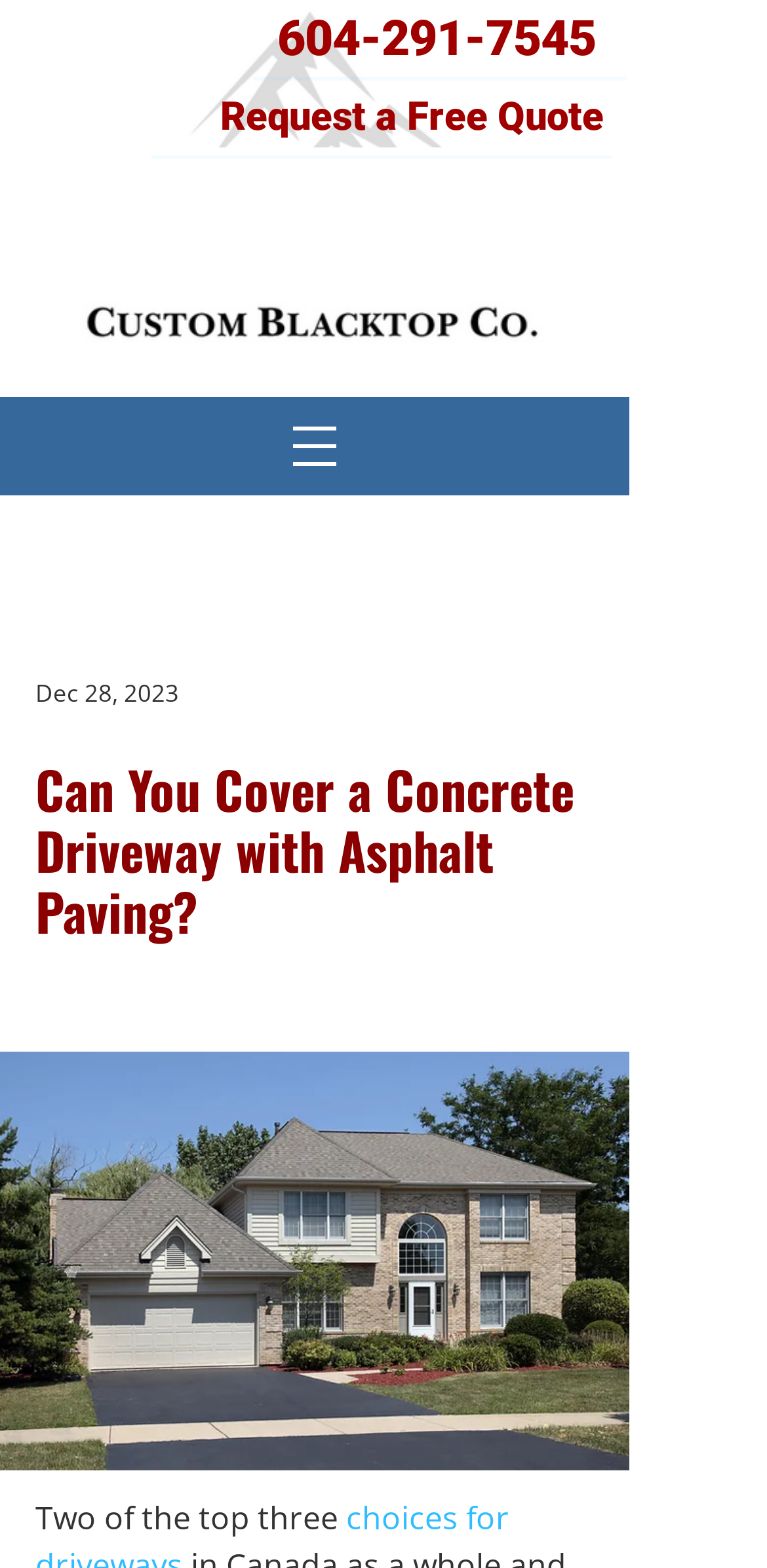Determine the bounding box coordinates for the HTML element mentioned in the following description: "aria-label="Open navigation menu"". The coordinates should be a list of four floats ranging from 0 to 1, represented as [left, top, right, bottom].

[0.346, 0.253, 0.474, 0.316]